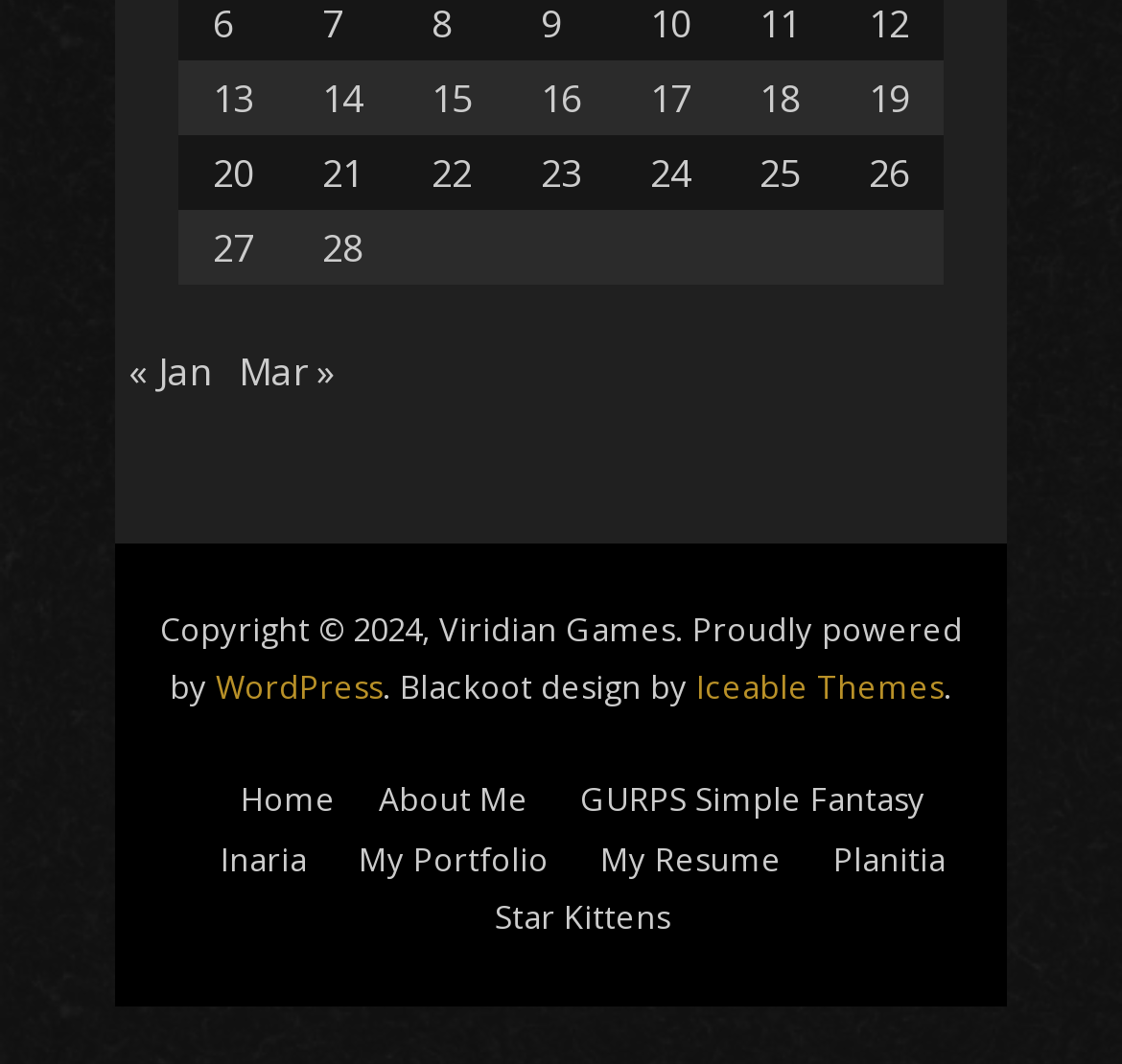Determine the bounding box coordinates for the clickable element required to fulfill the instruction: "Go to posts published on February 17, 2011". Provide the coordinates as four float numbers between 0 and 1, i.e., [left, top, right, bottom].

[0.579, 0.067, 0.615, 0.115]